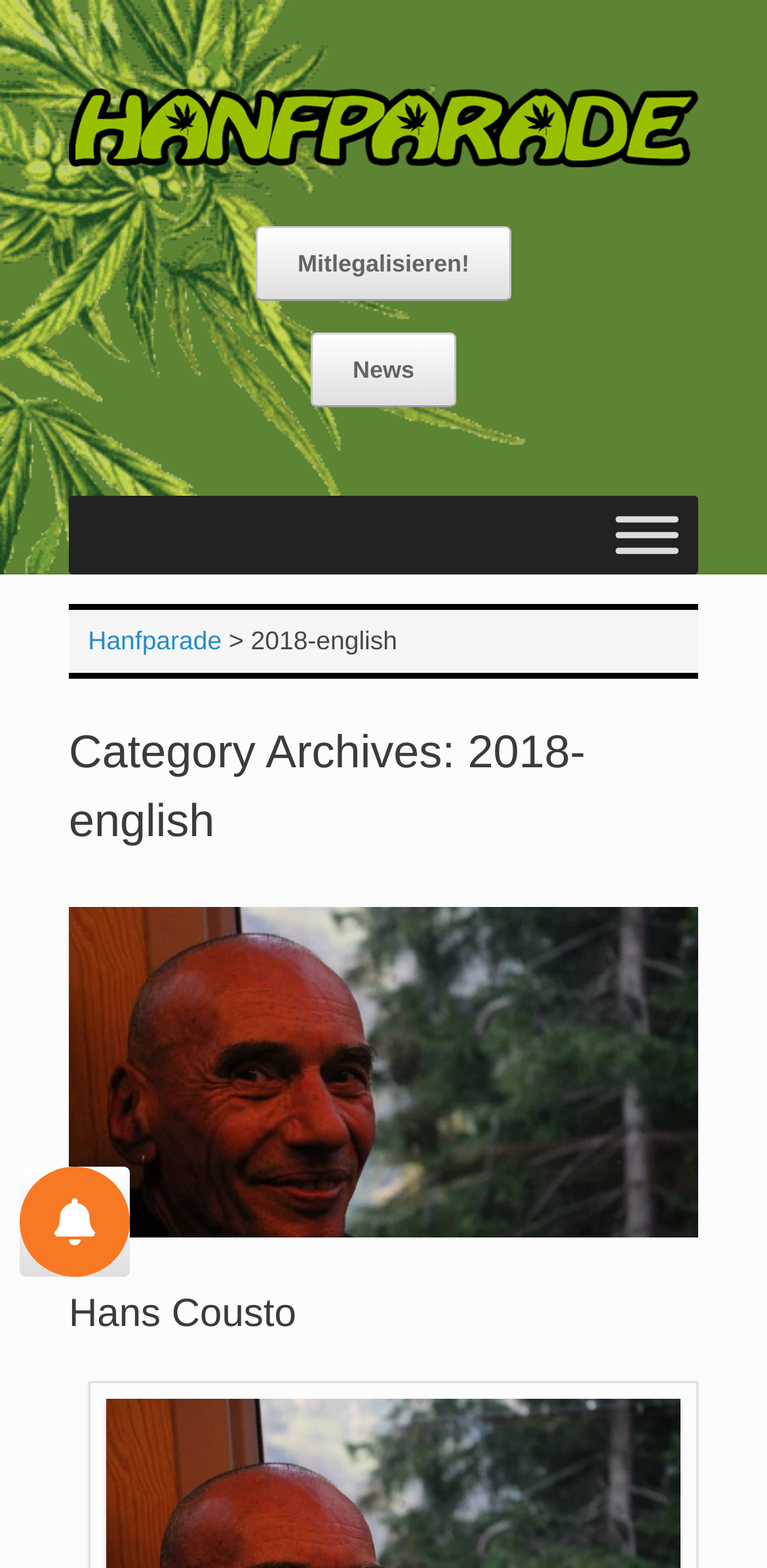Please locate the bounding box coordinates of the element that should be clicked to achieve the given instruction: "Click the Hanfparade logo".

[0.09, 0.056, 0.91, 0.106]